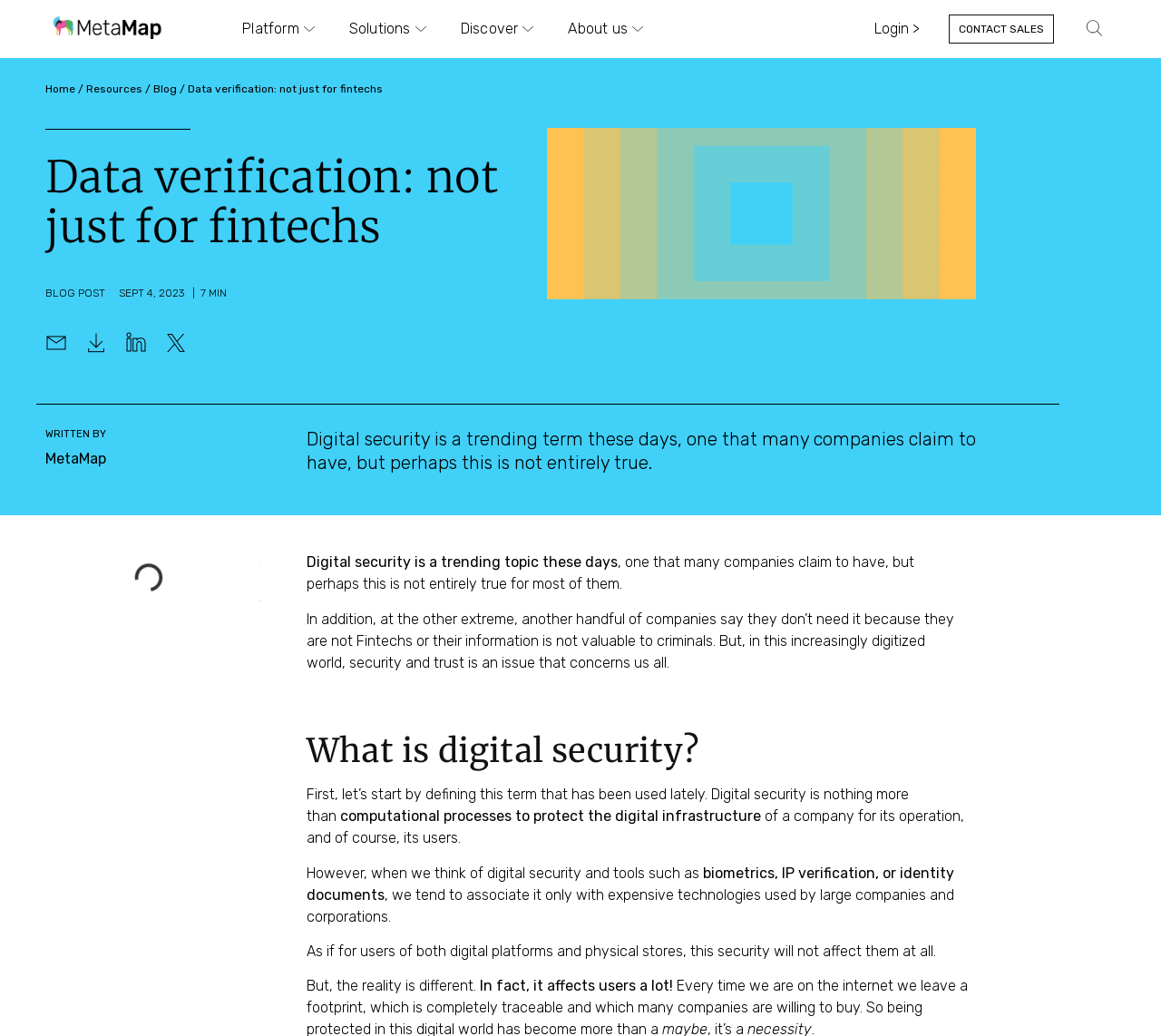Determine the bounding box coordinates for the area you should click to complete the following instruction: "Read the blog post".

[0.039, 0.147, 0.456, 0.243]